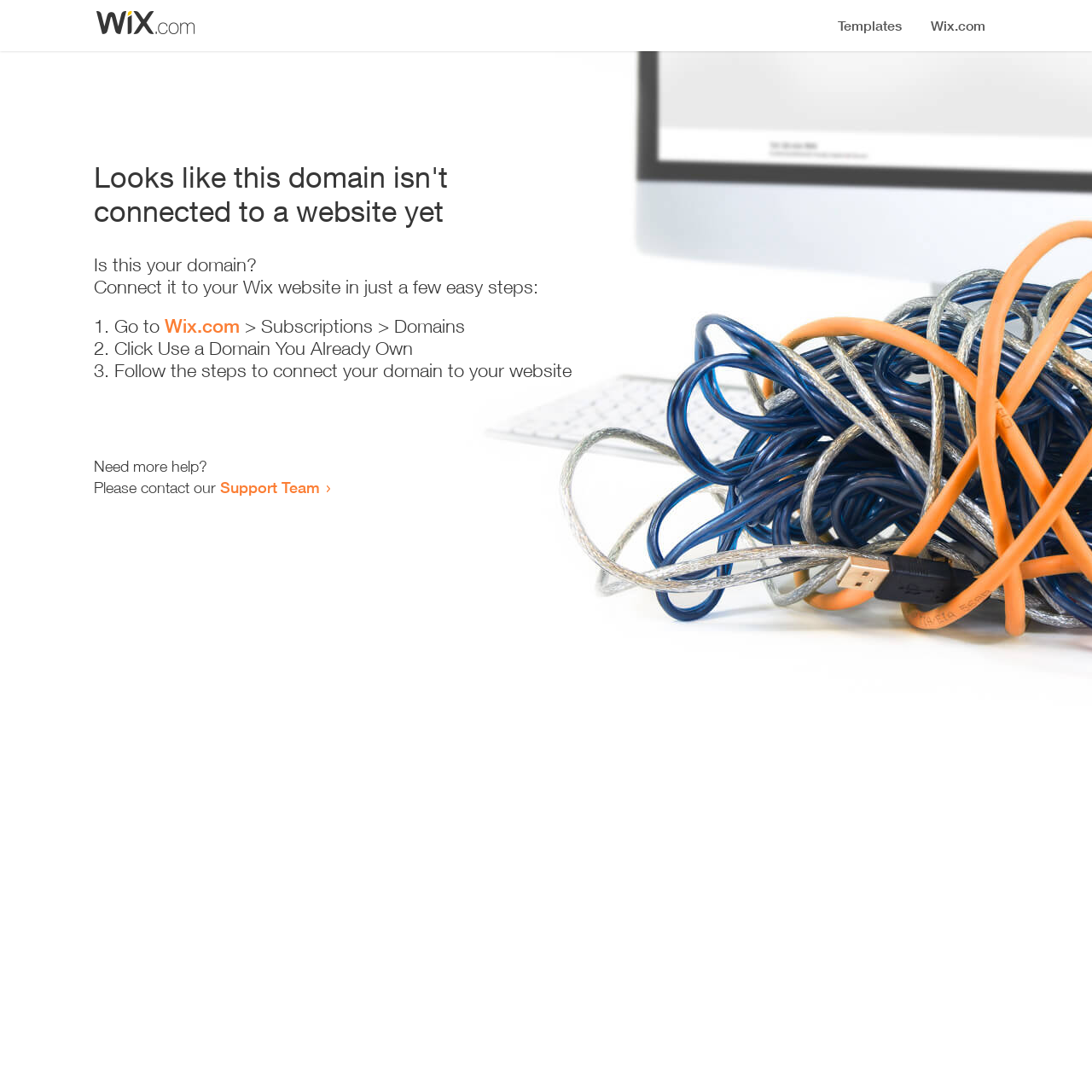What is the current status of the domain?
Using the image as a reference, answer the question with a short word or phrase.

Not connected